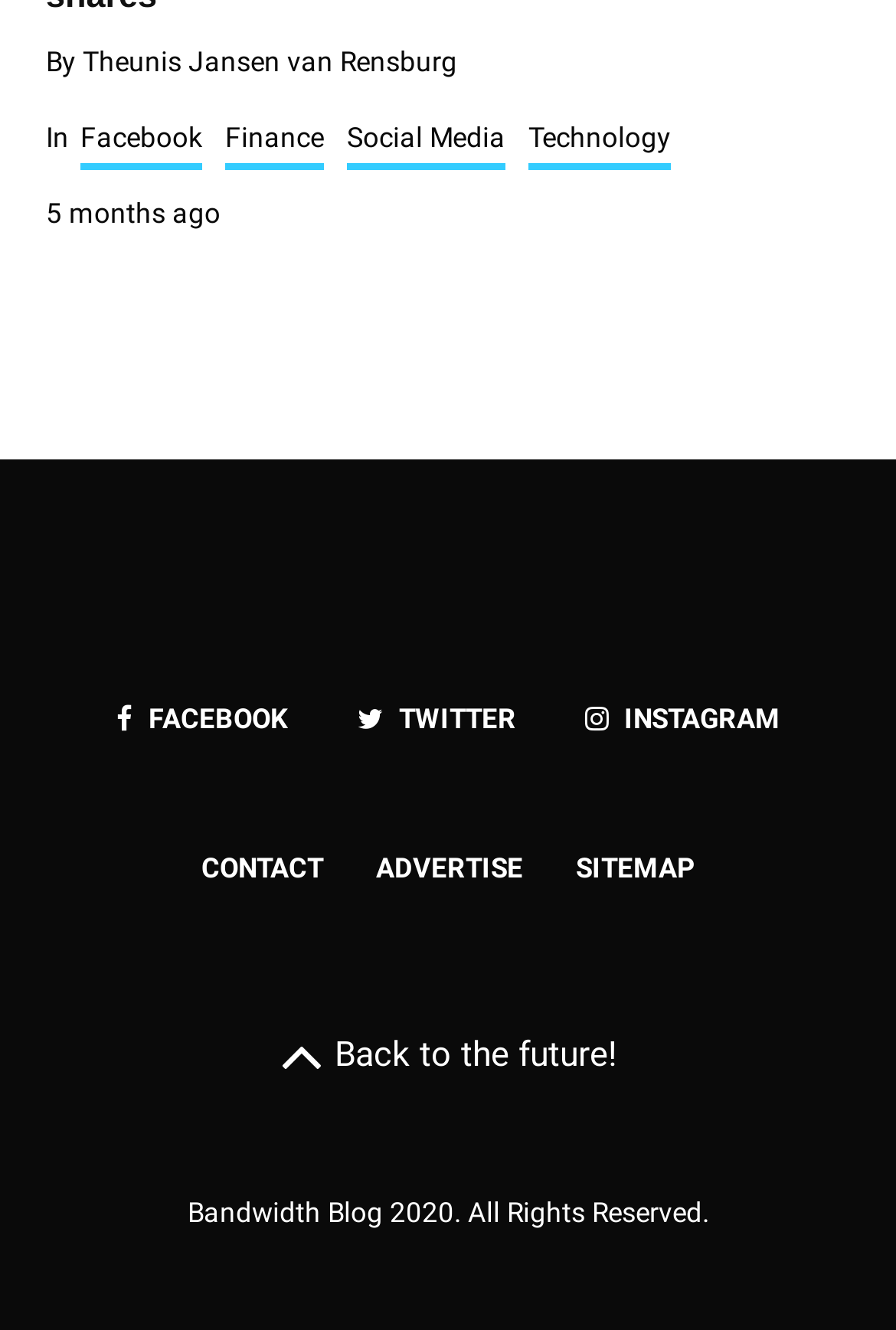What is the theme of the blog?
Refer to the image and give a detailed answer to the query.

The theme of the blog can be inferred from the link elements at the top of the webpage, which include categories such as 'Technology', 'Finance', and 'Social Media'.